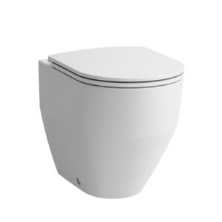Elaborate on the contents of the image in a comprehensive manner.

This image features a sleek and modern back-to-wall pan toilet, designed to blend seamlessly with contemporary bathroom aesthetics. The toilet showcases a clean, minimalist design with a smooth, glossy white finish that enhances its elegant appearance. Its compact, angular shape allows it to be positioned flush against the wall, maximizing space efficiency while providing a stylish solution for any bathroom setup. This type of toilet is popular for its easy maintenance and luxurious look, often incorporating the latest technology in water-saving features and innovative flushing mechanisms, perfect for homeowners seeking both functionality and aesthetics.